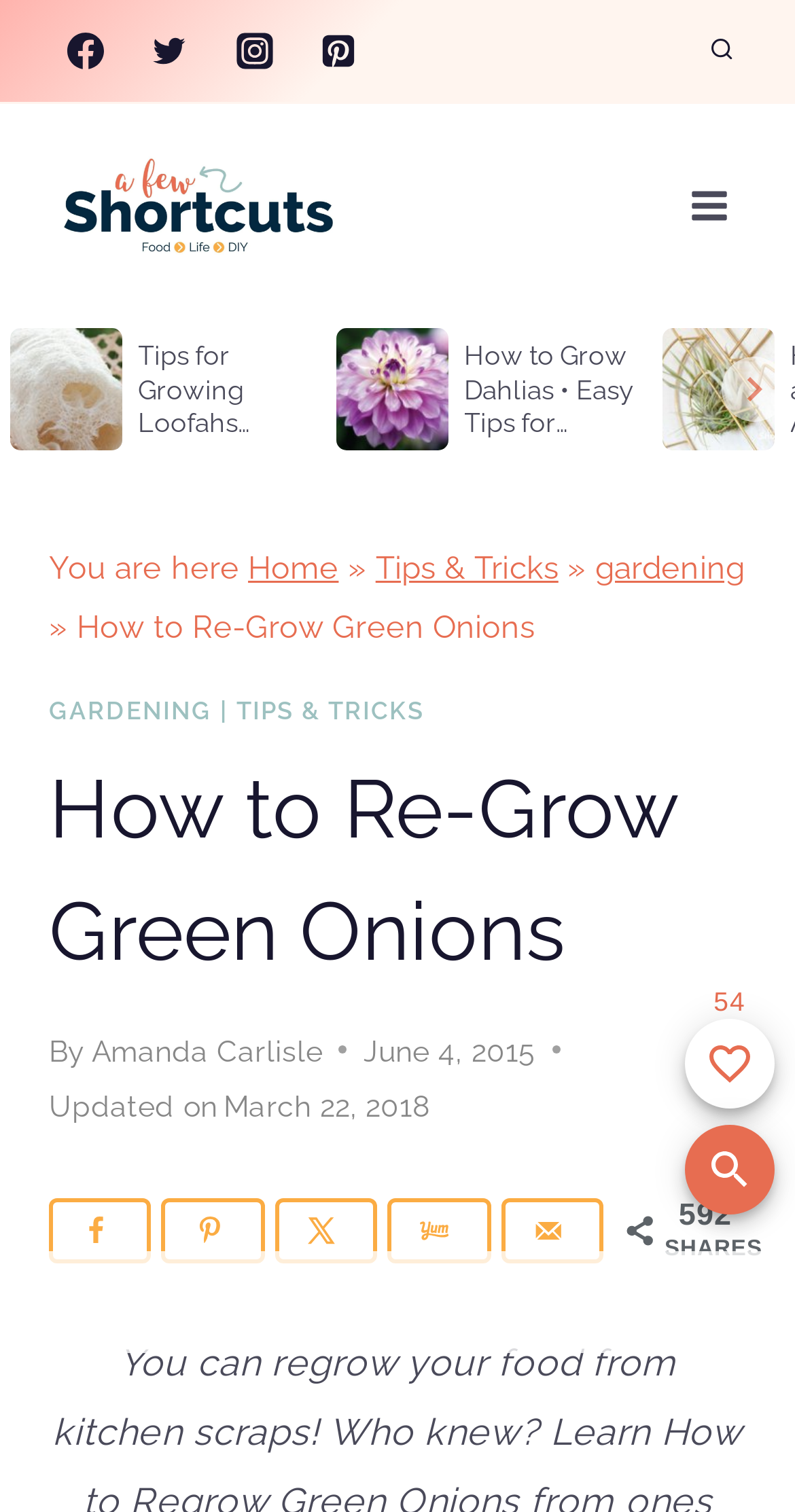Determine the bounding box coordinates for the region that must be clicked to execute the following instruction: "Scroll left".

[0.01, 0.236, 0.092, 0.279]